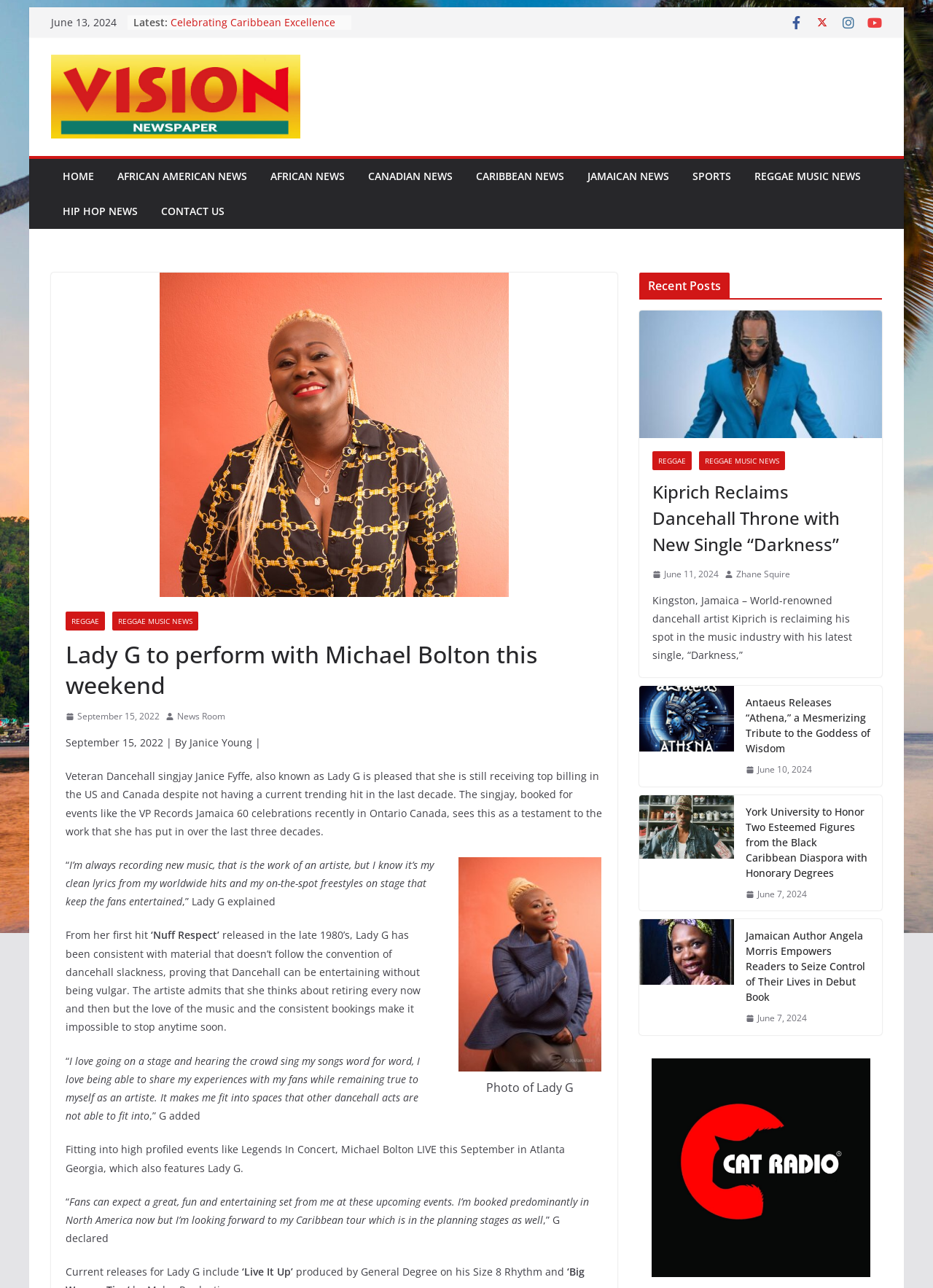Please specify the coordinates of the bounding box for the element that should be clicked to carry out this instruction: "View the image of Lady G". The coordinates must be four float numbers between 0 and 1, formatted as [left, top, right, bottom].

[0.49, 0.664, 0.646, 0.858]